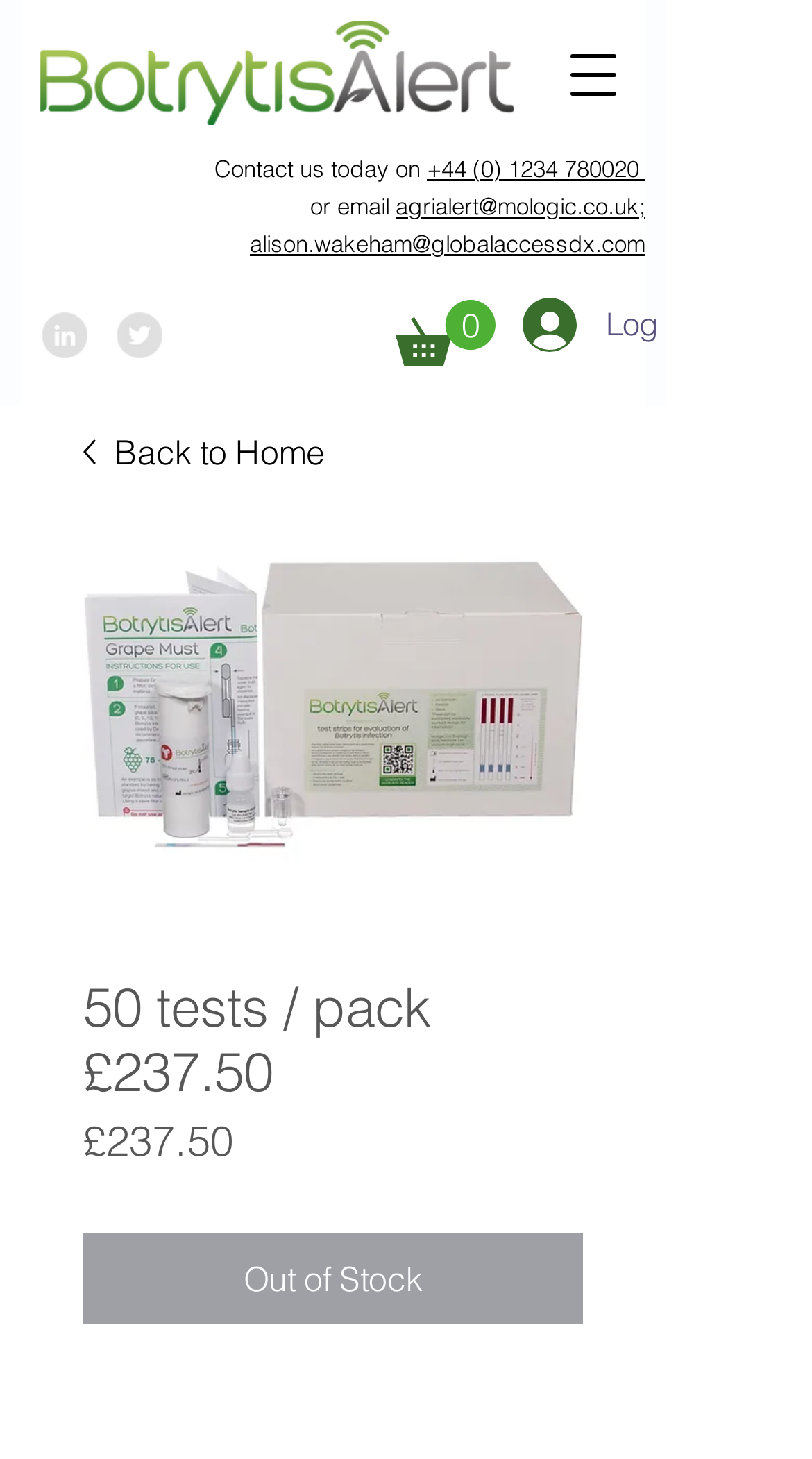What is the price of the product?
Answer the question in as much detail as possible.

I found the heading '50 tests / pack £237.50' which indicates that the price of the product is £237.50.